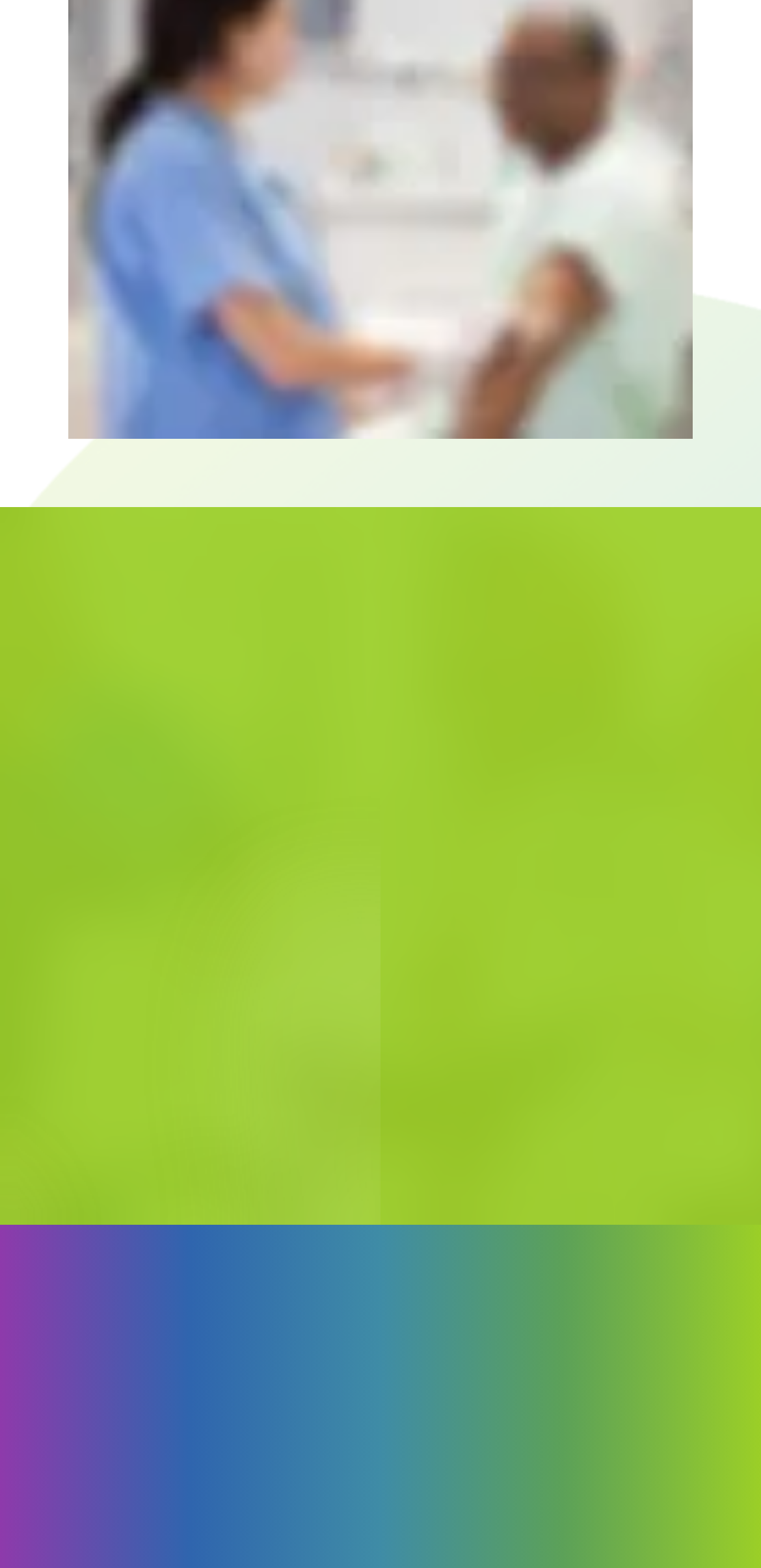Identify and provide the bounding box coordinates of the UI element described: "Contact us". The coordinates should be formatted as [left, top, right, bottom], with each number being a float between 0 and 1.

[0.09, 0.68, 0.454, 0.738]